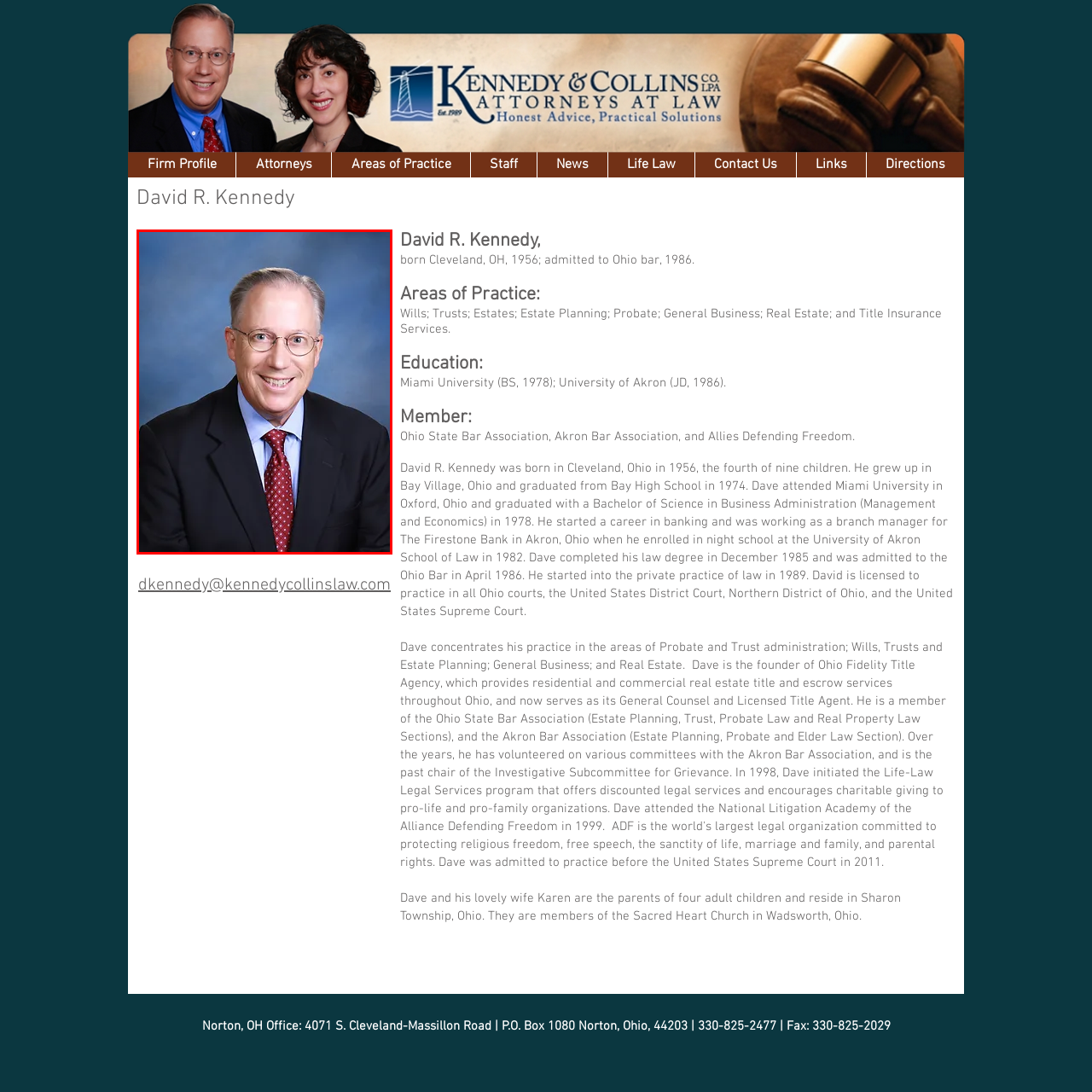Analyze the picture enclosed by the red bounding box and provide a single-word or phrase answer to this question:
What is the pattern of David R. Kennedy's tie?

Burgundy